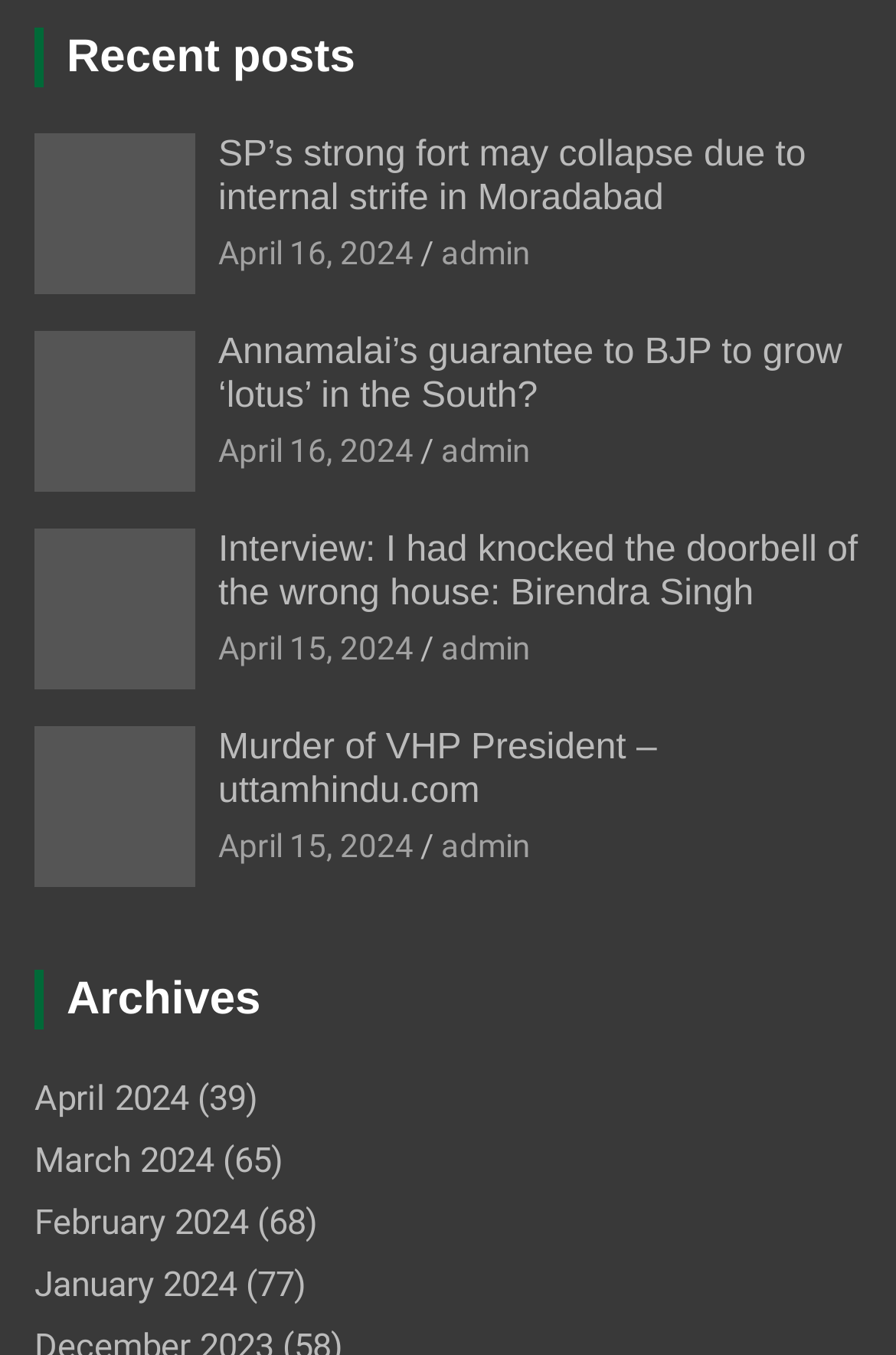What is the date of the third post?
From the image, respond with a single word or phrase.

April 15, 2024